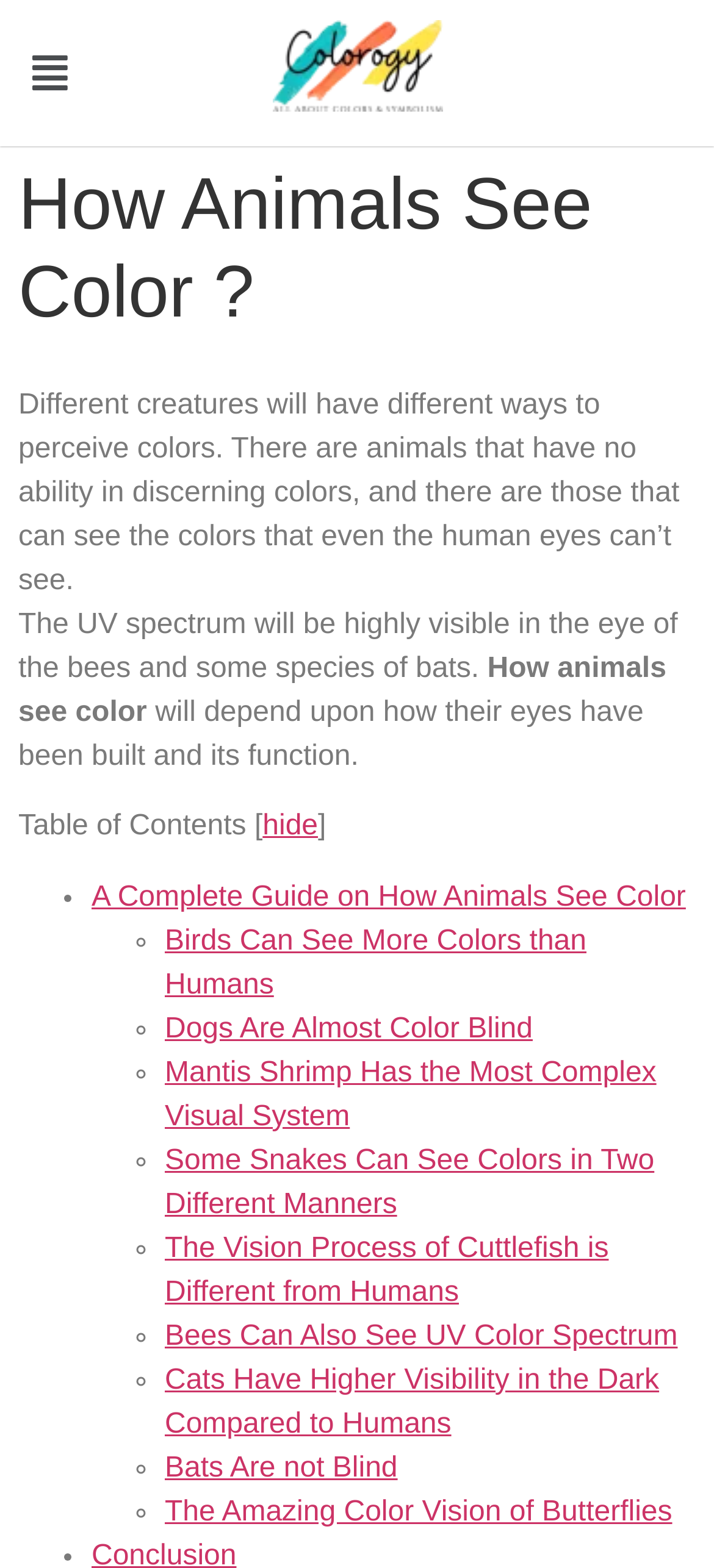Please determine the bounding box of the UI element that matches this description: Dogs Are Almost Color Blind. The coordinates should be given as (top-left x, top-left y, bottom-right x, bottom-right y), with all values between 0 and 1.

[0.231, 0.646, 0.746, 0.666]